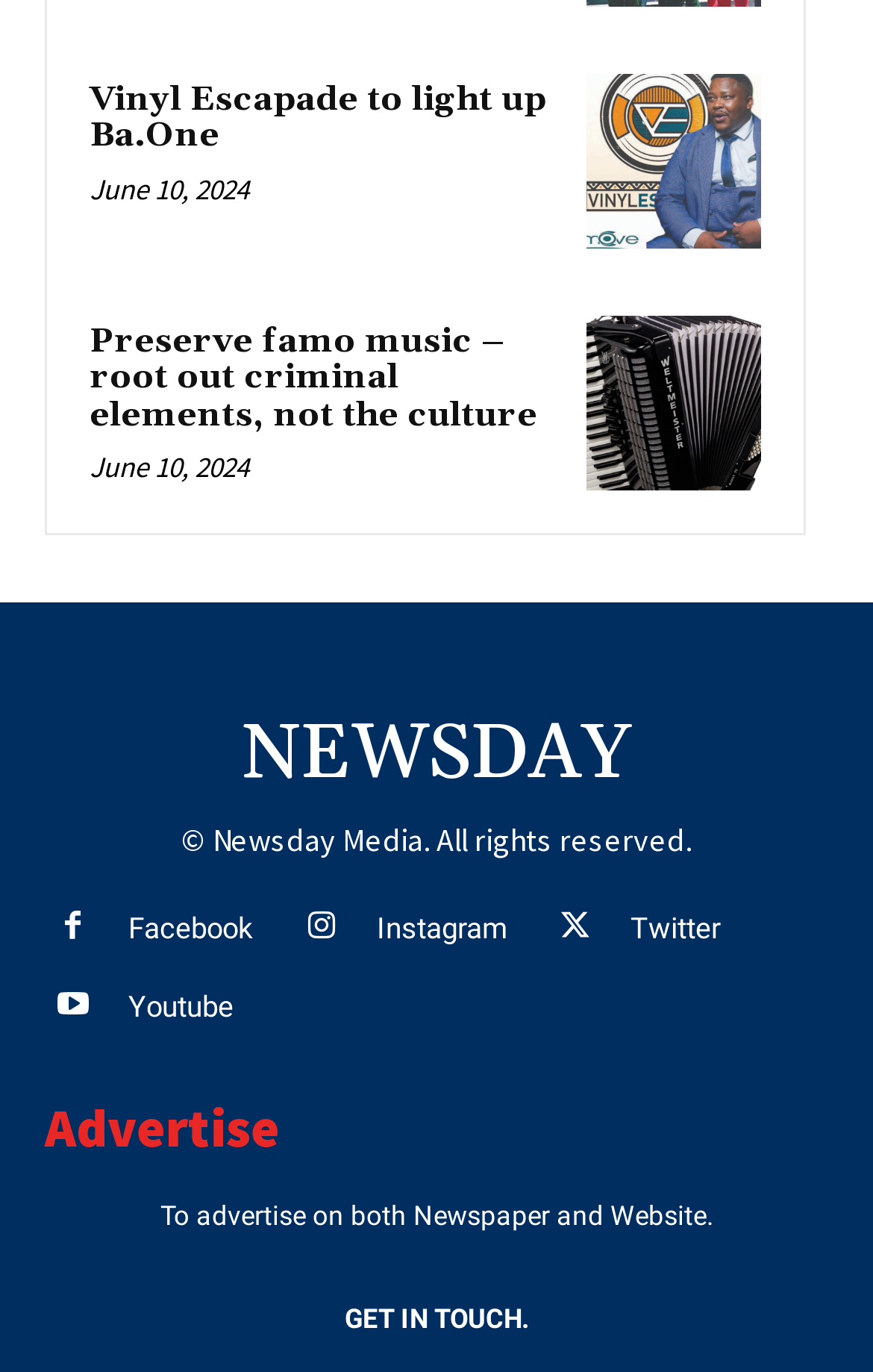Can you give a detailed response to the following question using the information from the image? What is the last sentence on the webpage?

I found the last sentence by looking at the static text elements at the bottom of the webpage, and the last one is 'GET IN TOUCH.'